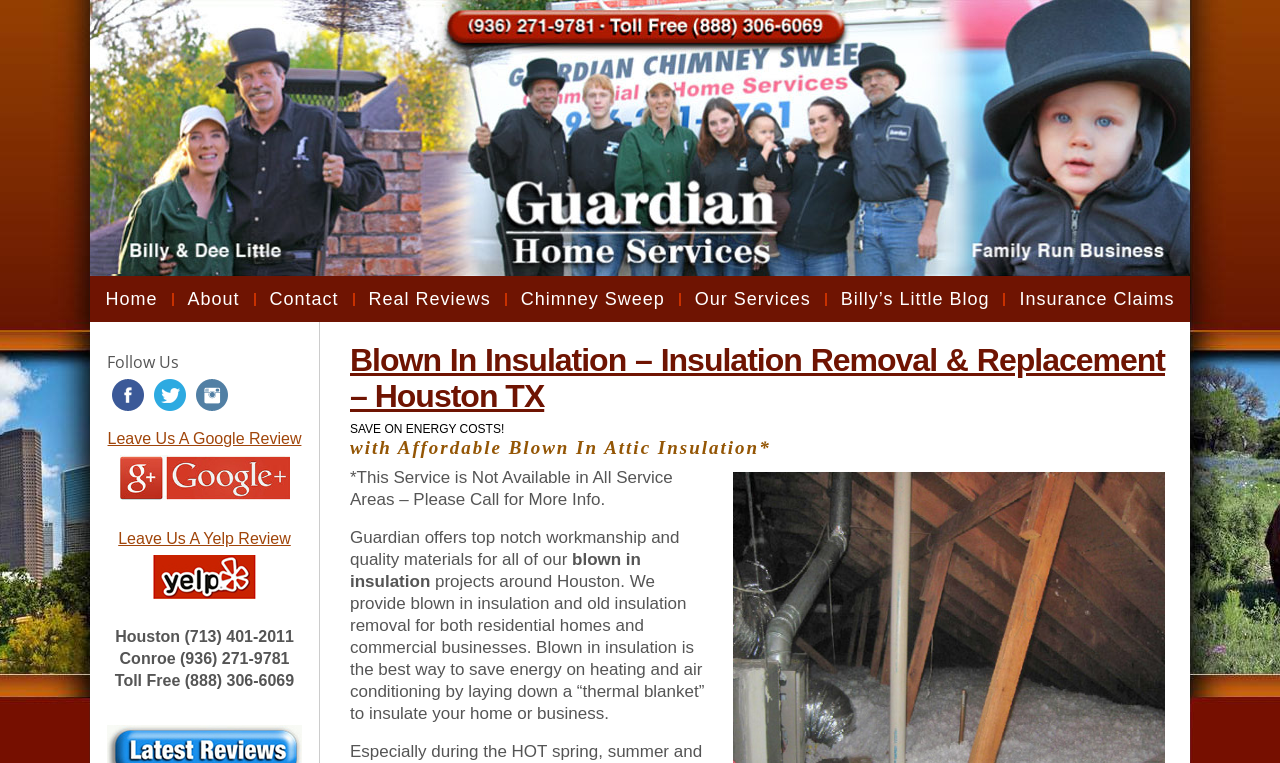Based on the element description: "Leave Us A Yelp Review", identify the bounding box coordinates for this UI element. The coordinates must be four float numbers between 0 and 1, listed as [left, top, right, bottom].

[0.092, 0.695, 0.227, 0.717]